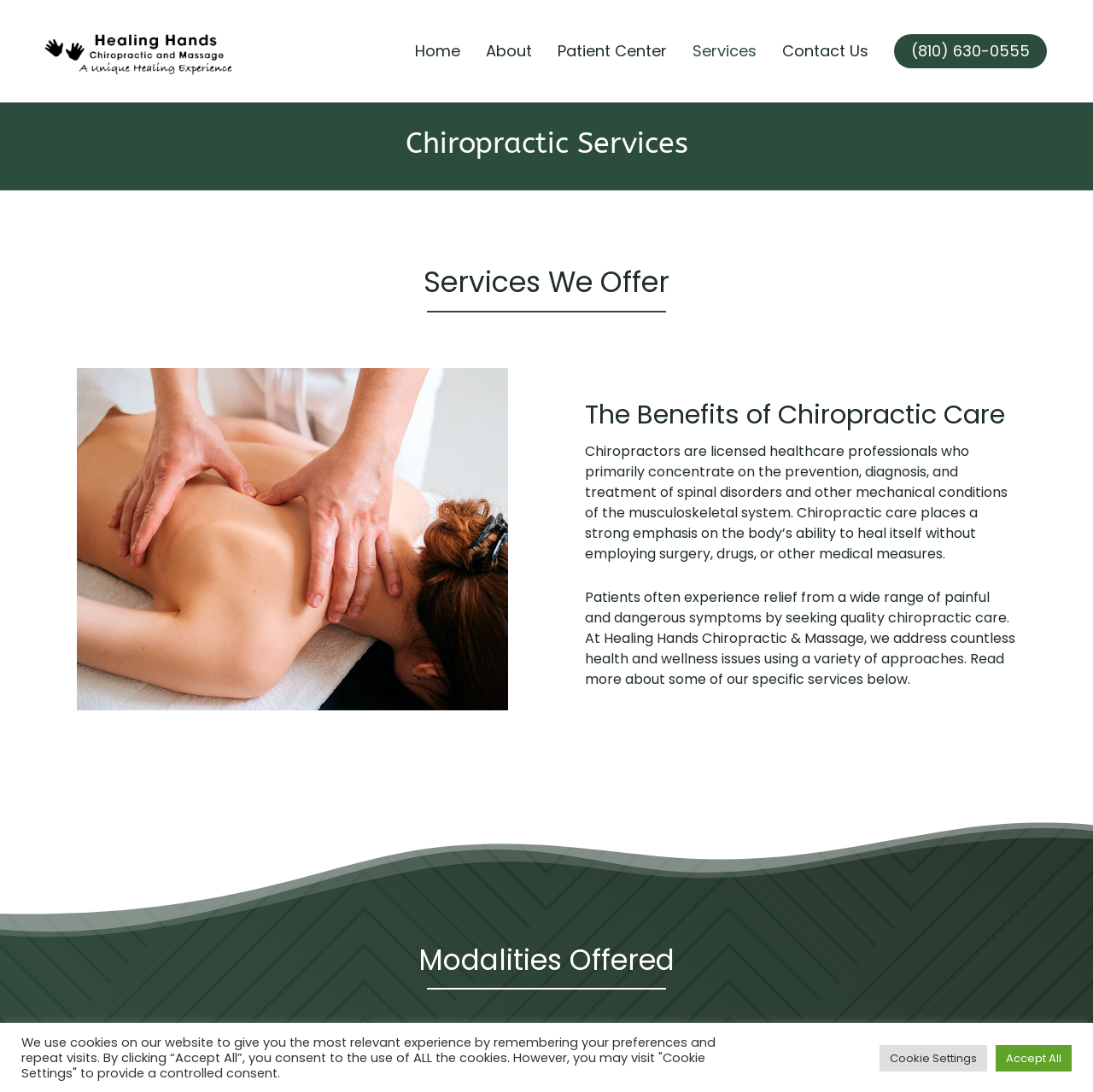What is the benefit of seeking chiropractic care? From the image, respond with a single word or brief phrase.

Relief from painful symptoms